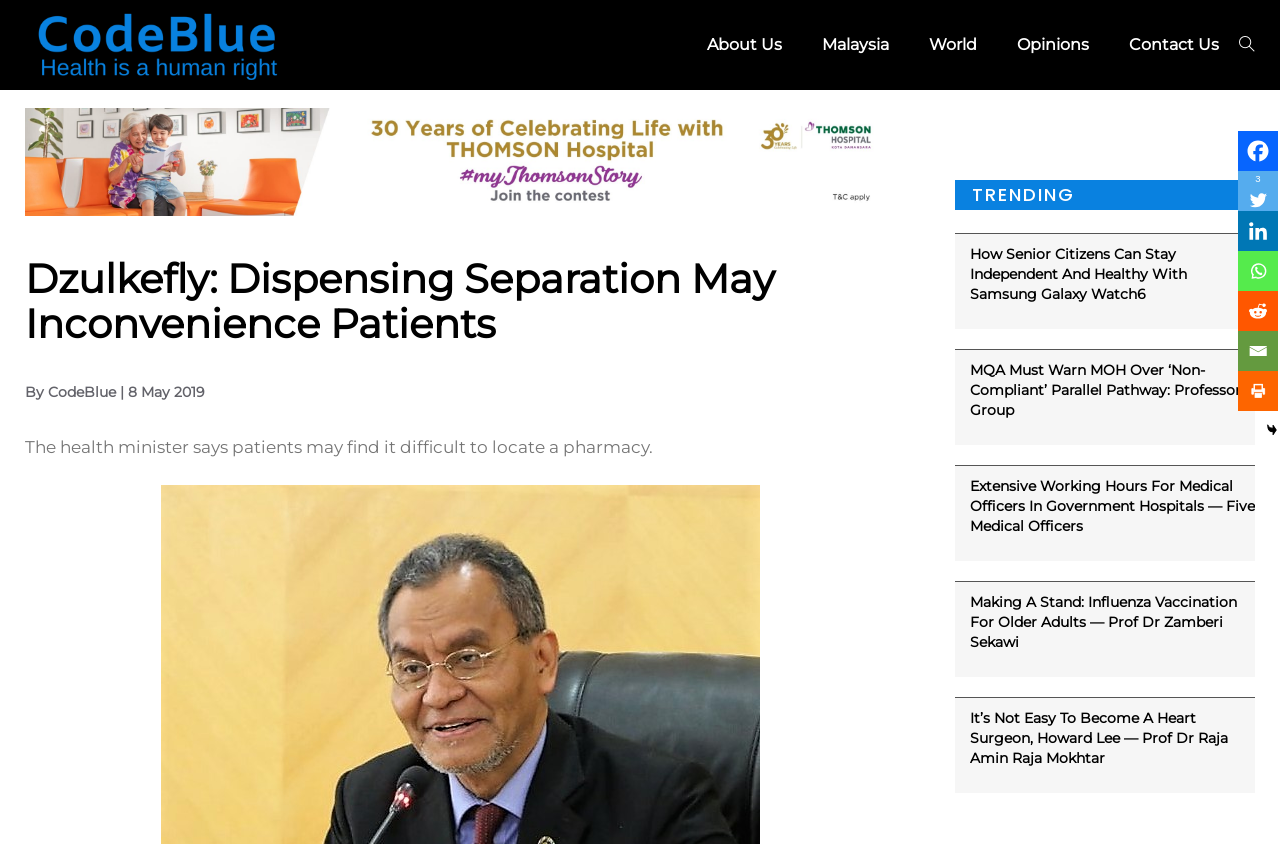Locate the bounding box coordinates of the element to click to perform the following action: 'Subscribe to the mailing list'. The coordinates should be given as four float values between 0 and 1, in the form of [left, top, right, bottom].

None